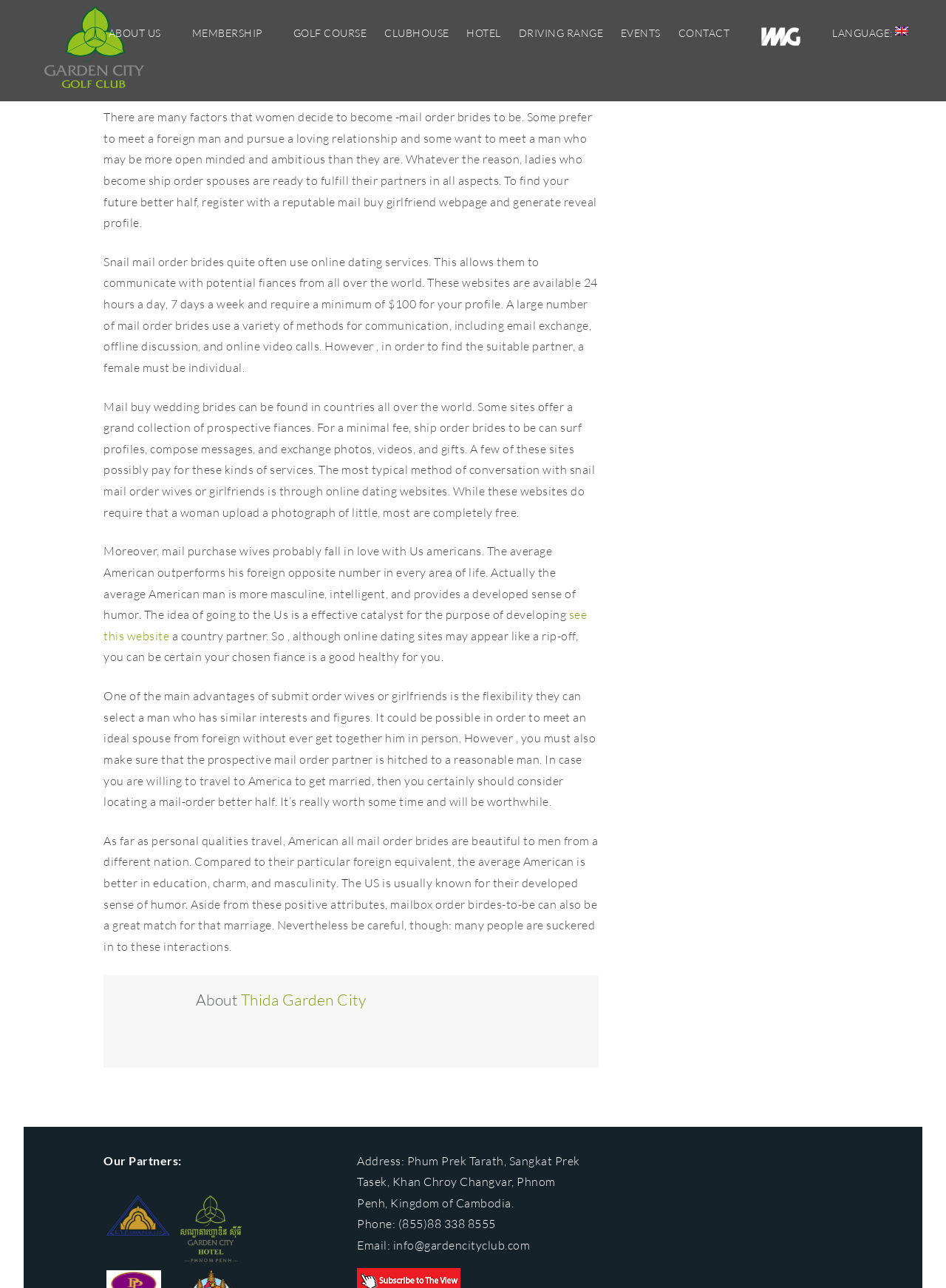Identify the bounding box for the described UI element: "Contact".

[0.701, 0.009, 0.788, 0.042]